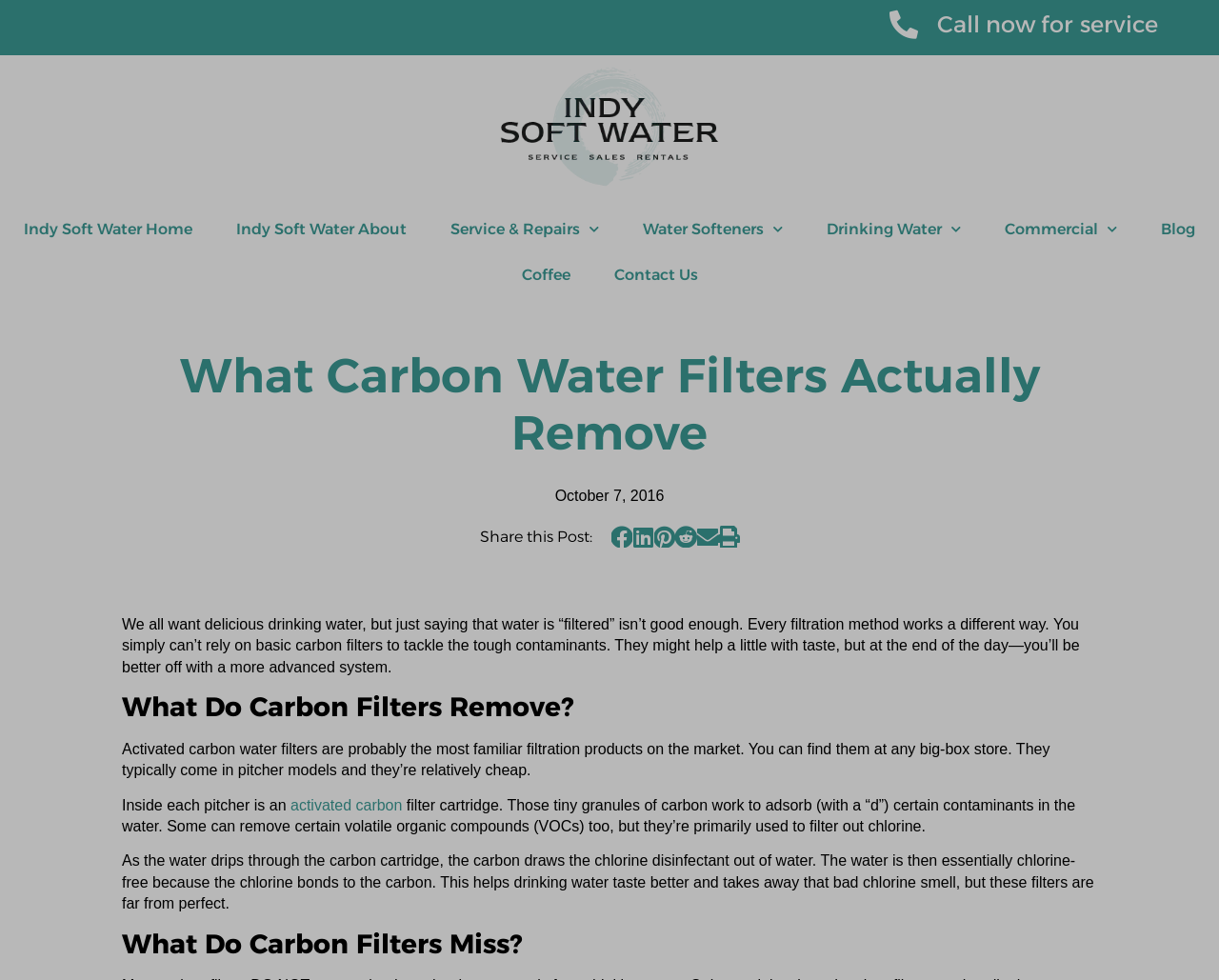Highlight the bounding box coordinates of the region I should click on to meet the following instruction: "Click the 'Call now for service repairs installation 5-star service' link".

[0.769, 0.008, 0.95, 0.04]